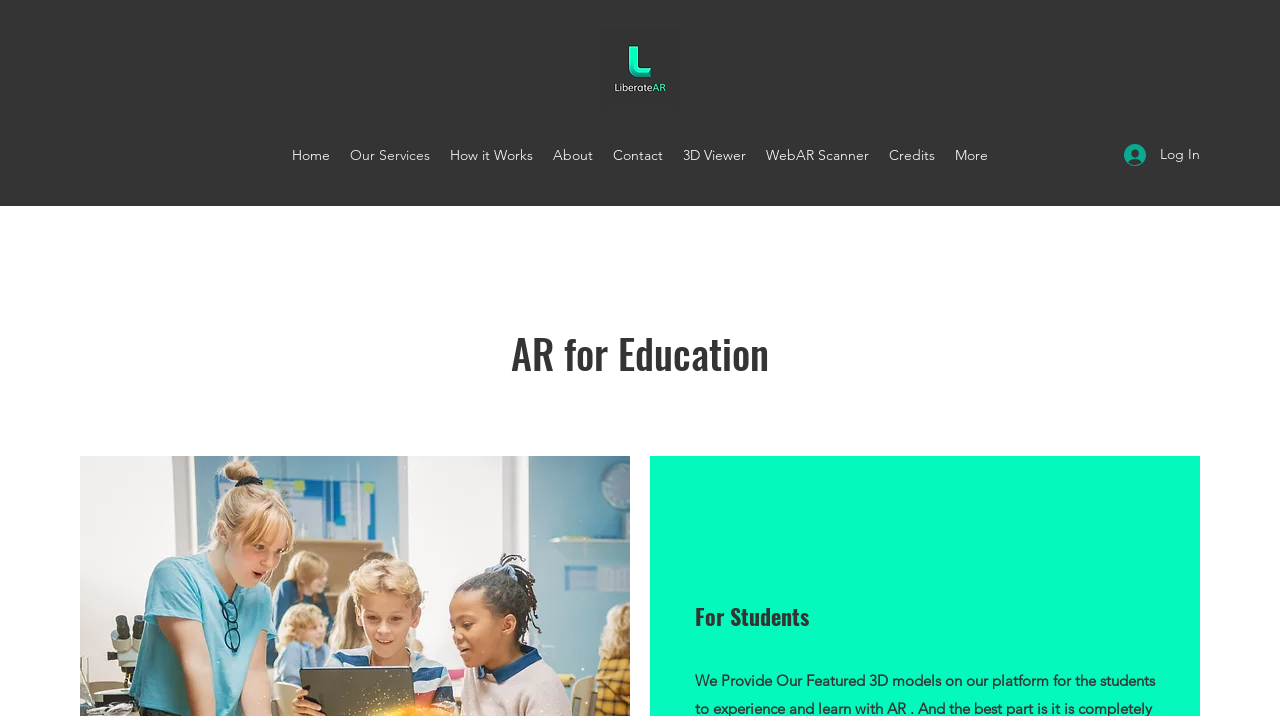Please mark the clickable region by giving the bounding box coordinates needed to complete this instruction: "Learn about AR for Education".

[0.133, 0.455, 0.867, 0.531]